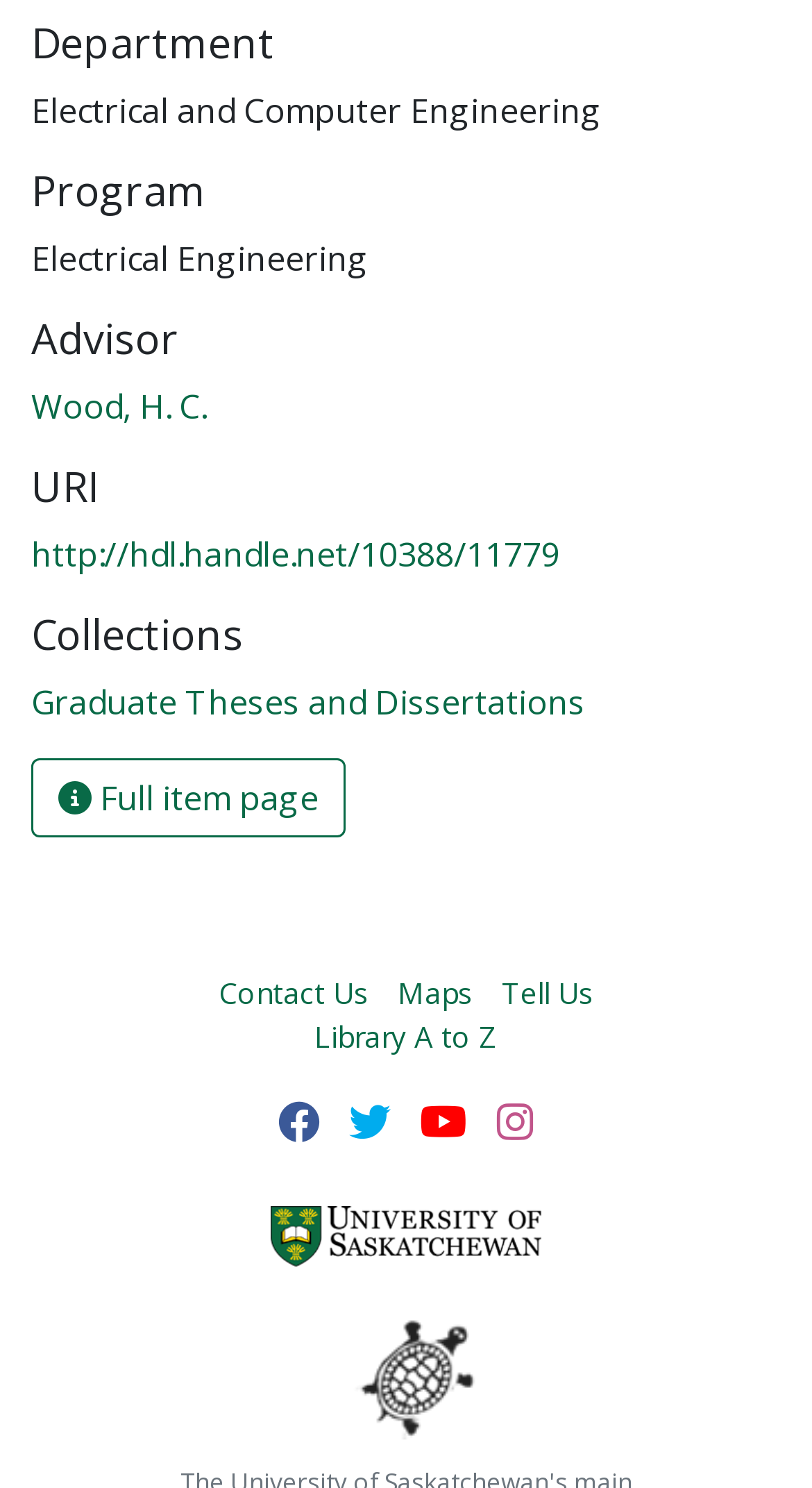Pinpoint the bounding box coordinates of the element that must be clicked to accomplish the following instruction: "View full item page". The coordinates should be in the format of four float numbers between 0 and 1, i.e., [left, top, right, bottom].

[0.038, 0.509, 0.426, 0.562]